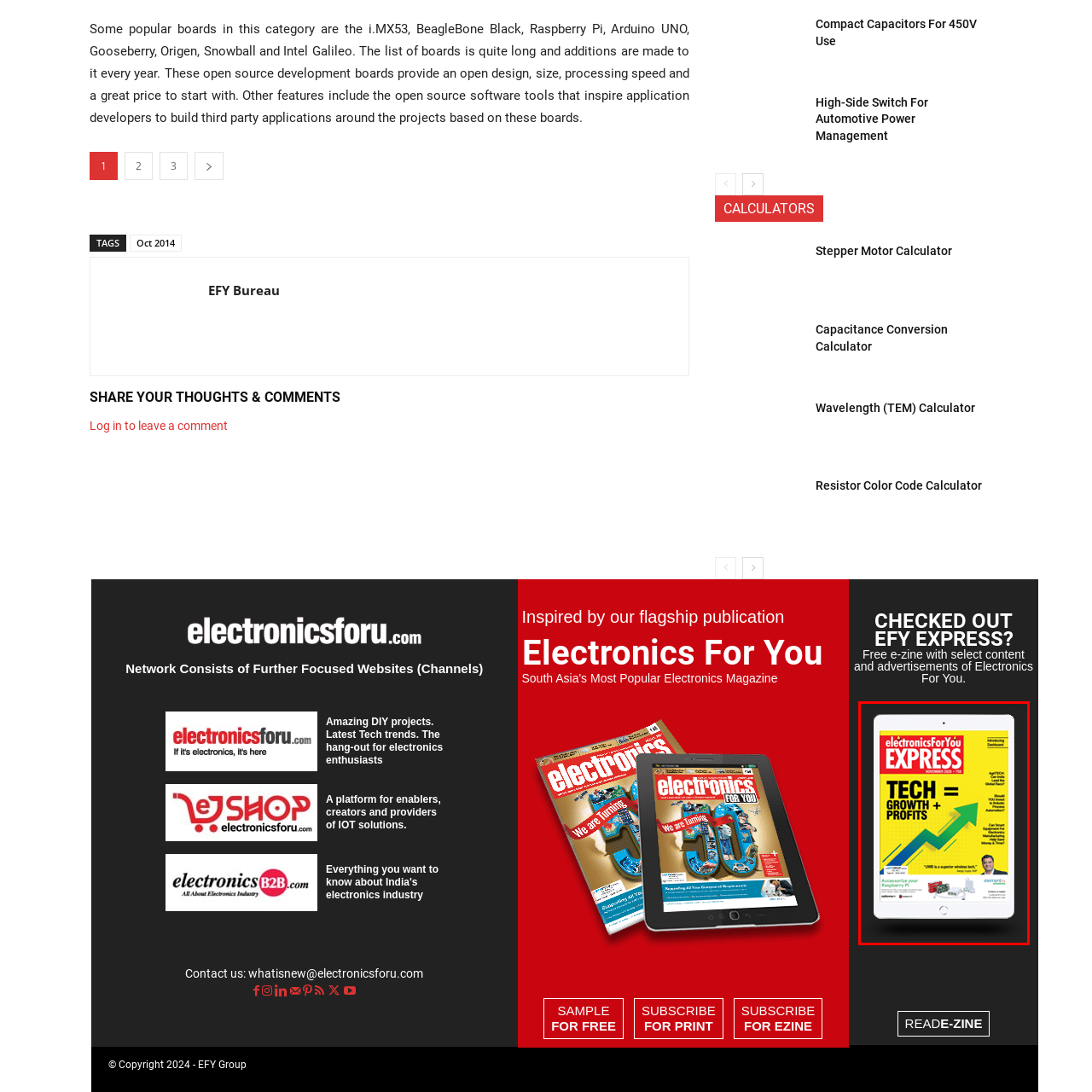What is the role of the magazine according to the cover?
Observe the image marked by the red bounding box and generate a detailed answer to the question.

The question asks about the role of the magazine according to the cover. The caption mentions that the tagline on the cover encourages engagement with various technological solutions and products, emphasizing the magazine's role as a resource for enthusiasts and professionals alike in the electronics field.